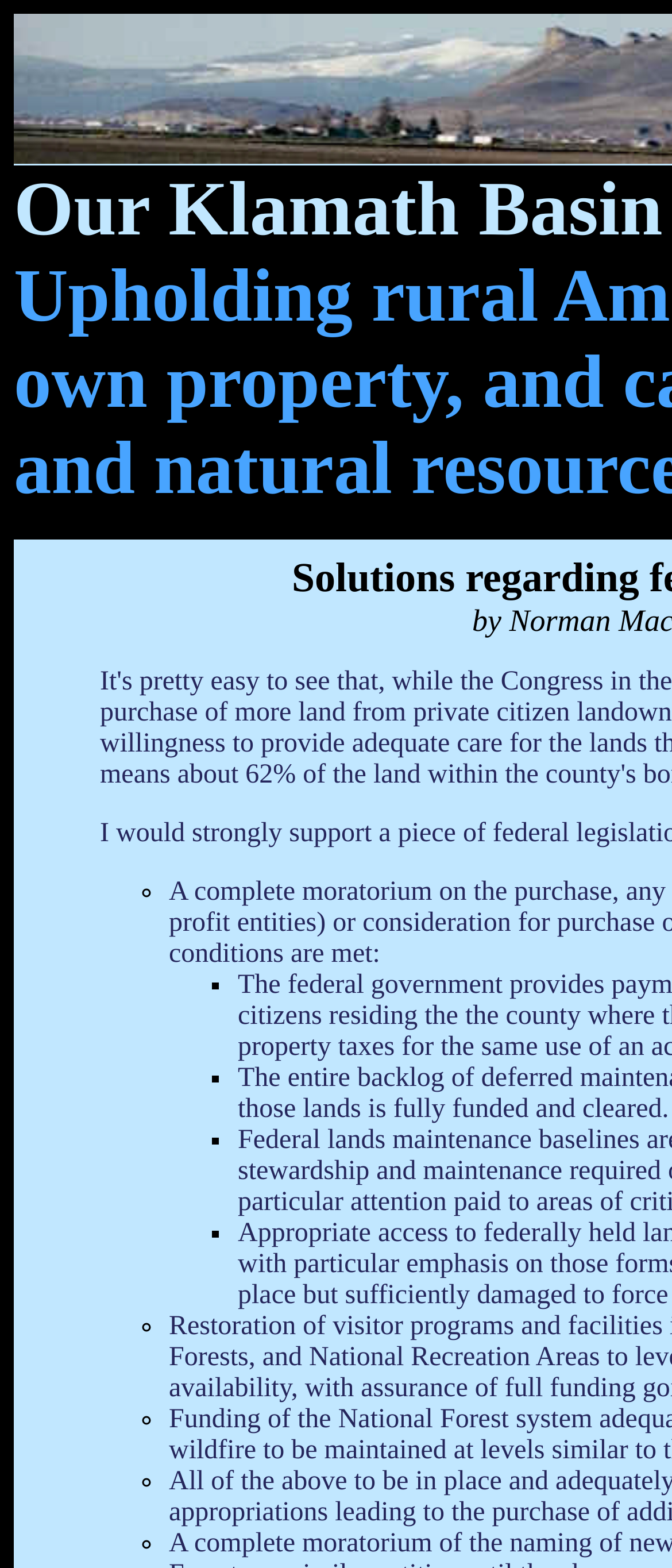Generate a comprehensive description of the contents of the webpage.

The webpage appears to be a list-based article or blog post focused on the Klamath Basin water crisis and its impact on rural Americans. 

At the top, there is a title "Our Klamath Basin Water Crisis Upholding rural Americans" which is also the main focus of the page. 

Below the title, there are two types of list markers: '◦' and '■'. The '■' markers are positioned to the right of the '◦' markers, and they are arranged in a vertical list. There are five '■' markers, stacked on top of each other, taking up the middle section of the page. 

To the left of the '■' markers, there are four '◦' markers, also stacked vertically, but positioned at the bottom half of the page. 

The list markers seem to be dividing the content into sections or points, but the exact content or text associated with each marker is not provided.